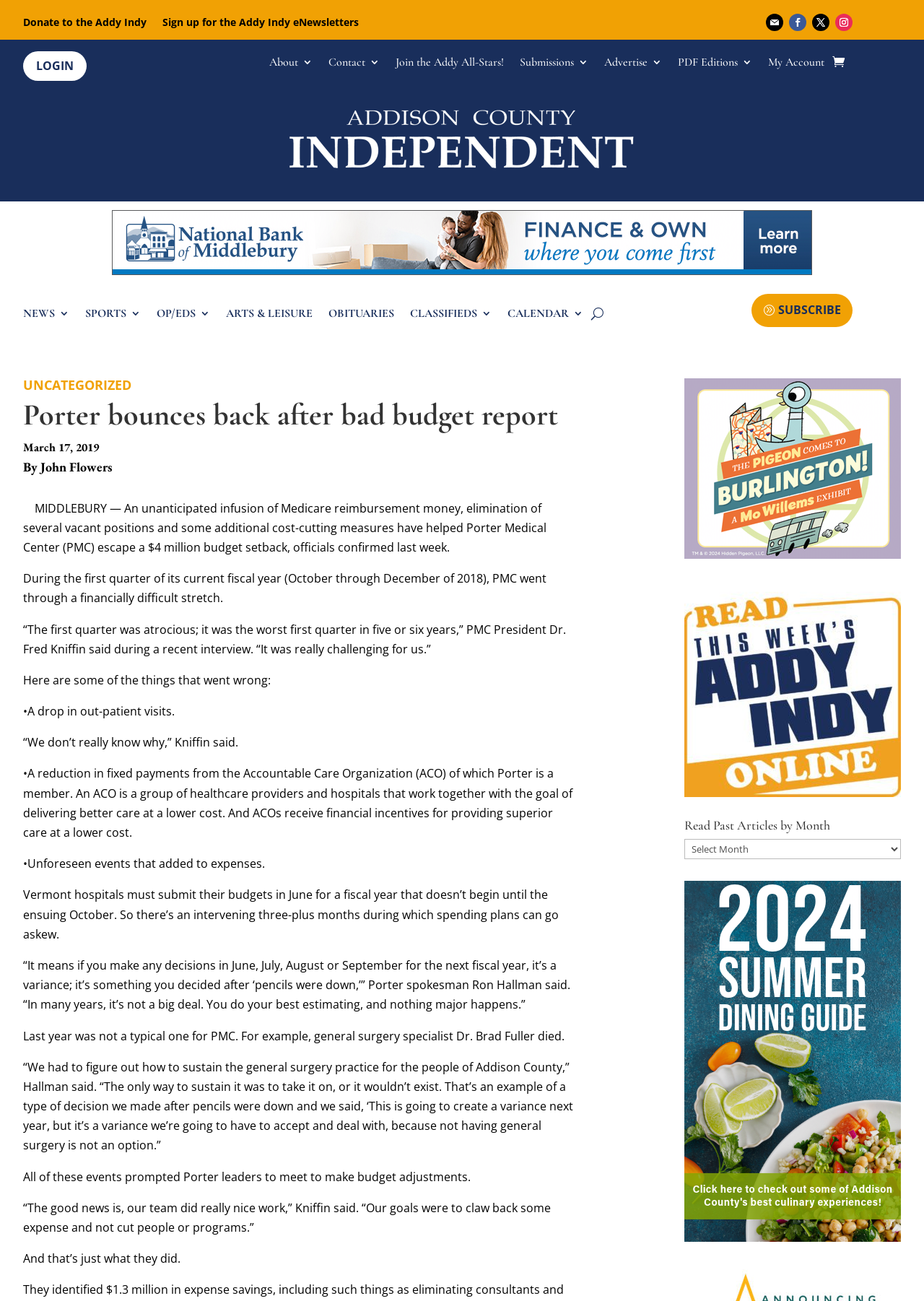Please provide the bounding box coordinates for the element that needs to be clicked to perform the instruction: "Read news". The coordinates must consist of four float numbers between 0 and 1, formatted as [left, top, right, bottom].

[0.025, 0.237, 0.075, 0.249]